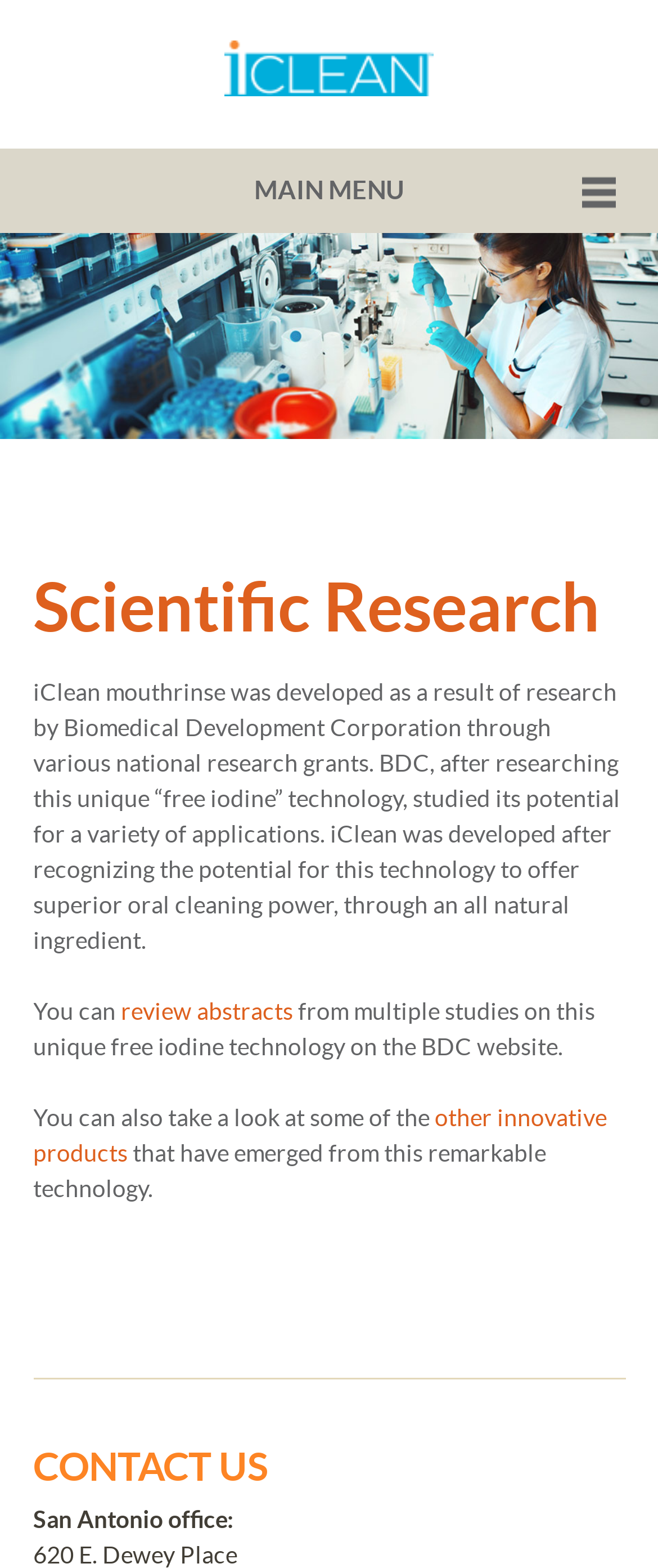What is the main topic of the research?
Answer the question based on the image using a single word or a brief phrase.

oral cleaning power